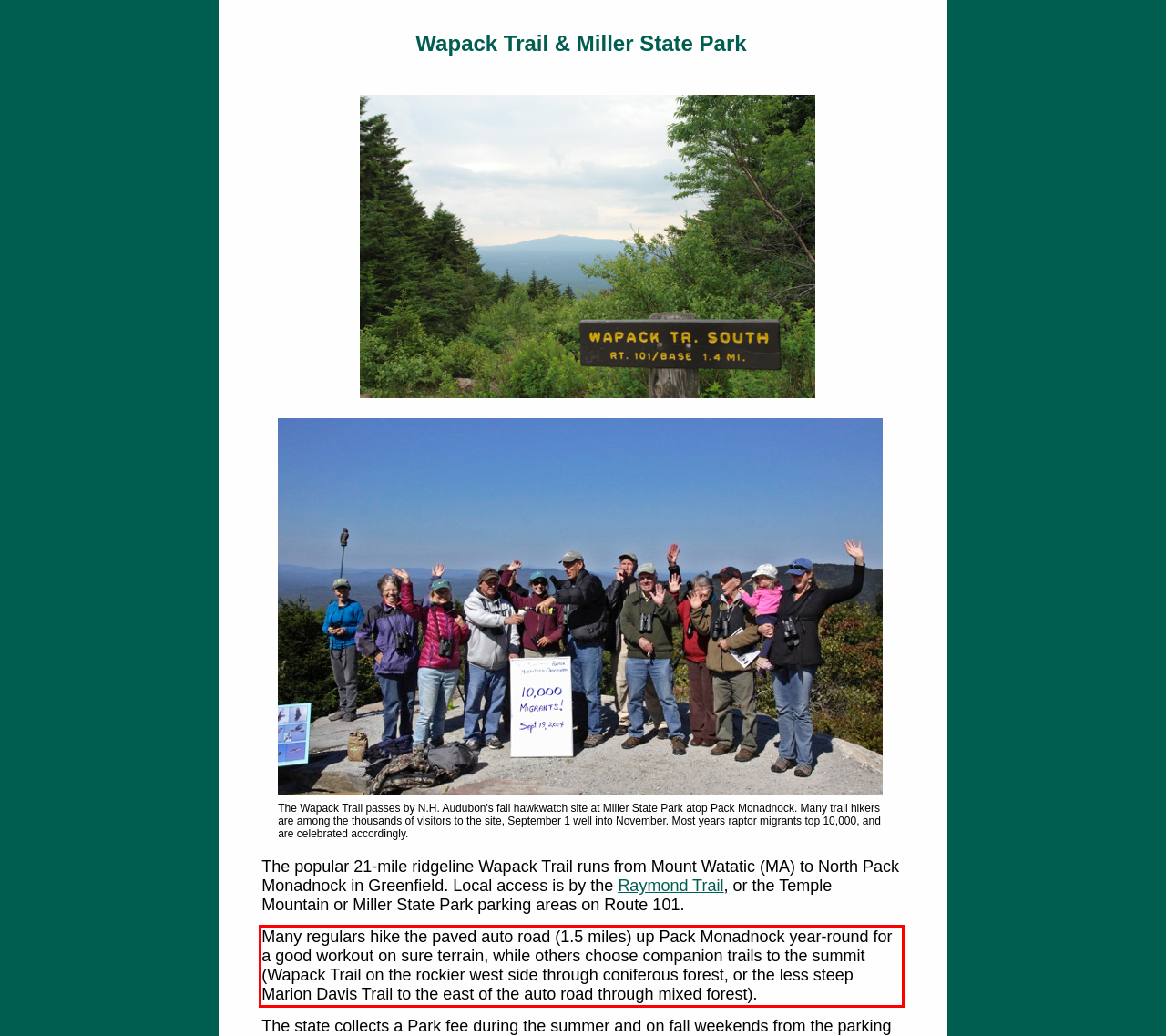Using OCR, extract the text content found within the red bounding box in the given webpage screenshot.

Many regulars hike the paved auto road (1.5 miles) up Pack Monadnock year-round for a good workout on sure terrain, while others choose companion trails to the summit (Wapack Trail on the rockier west side through coniferous forest, or the less steep Marion Davis Trail to the east of the auto road through mixed forest).